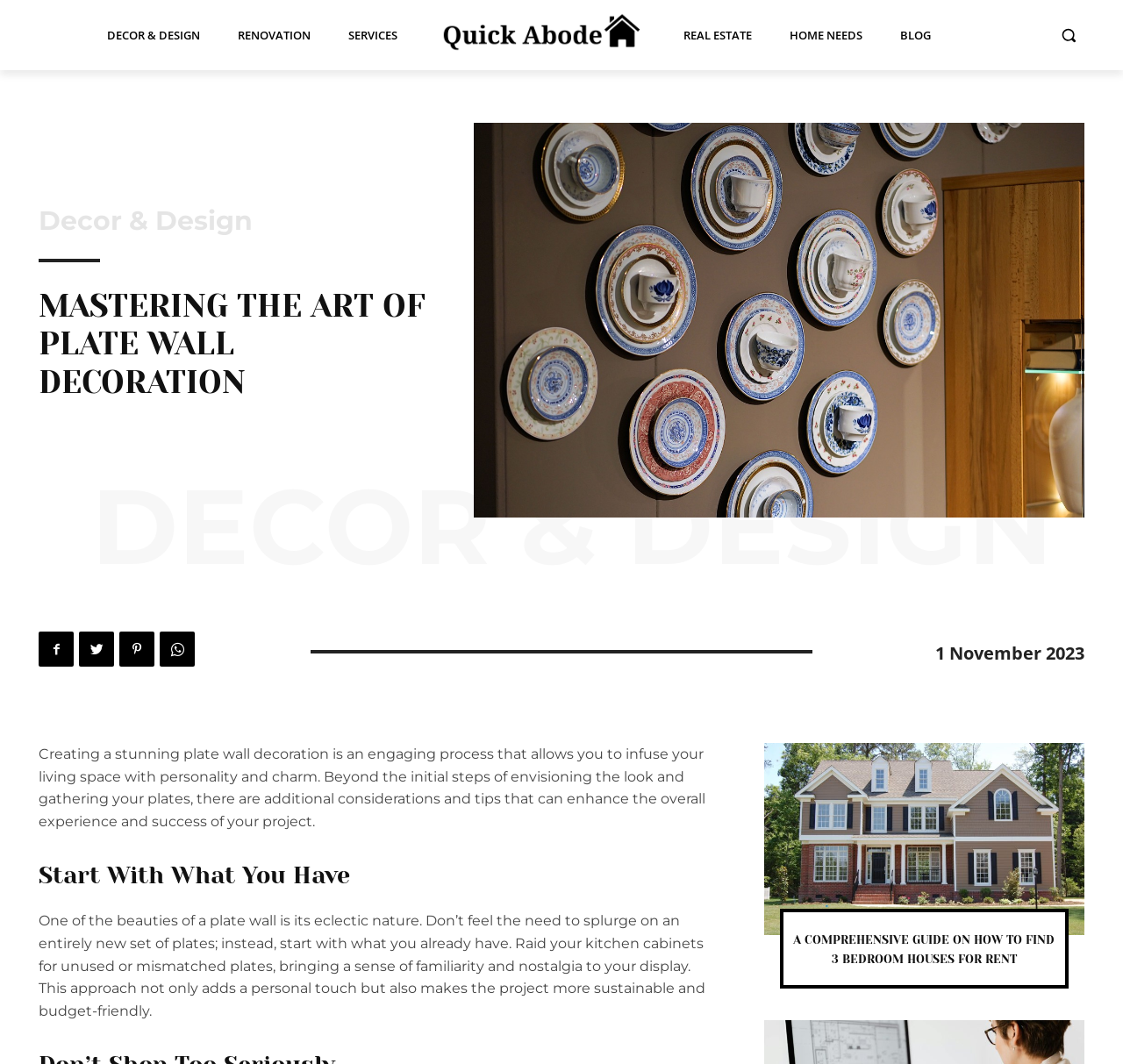Identify the title of the webpage and provide its text content.

MASTERING THE ART OF PLATE WALL DECORATION